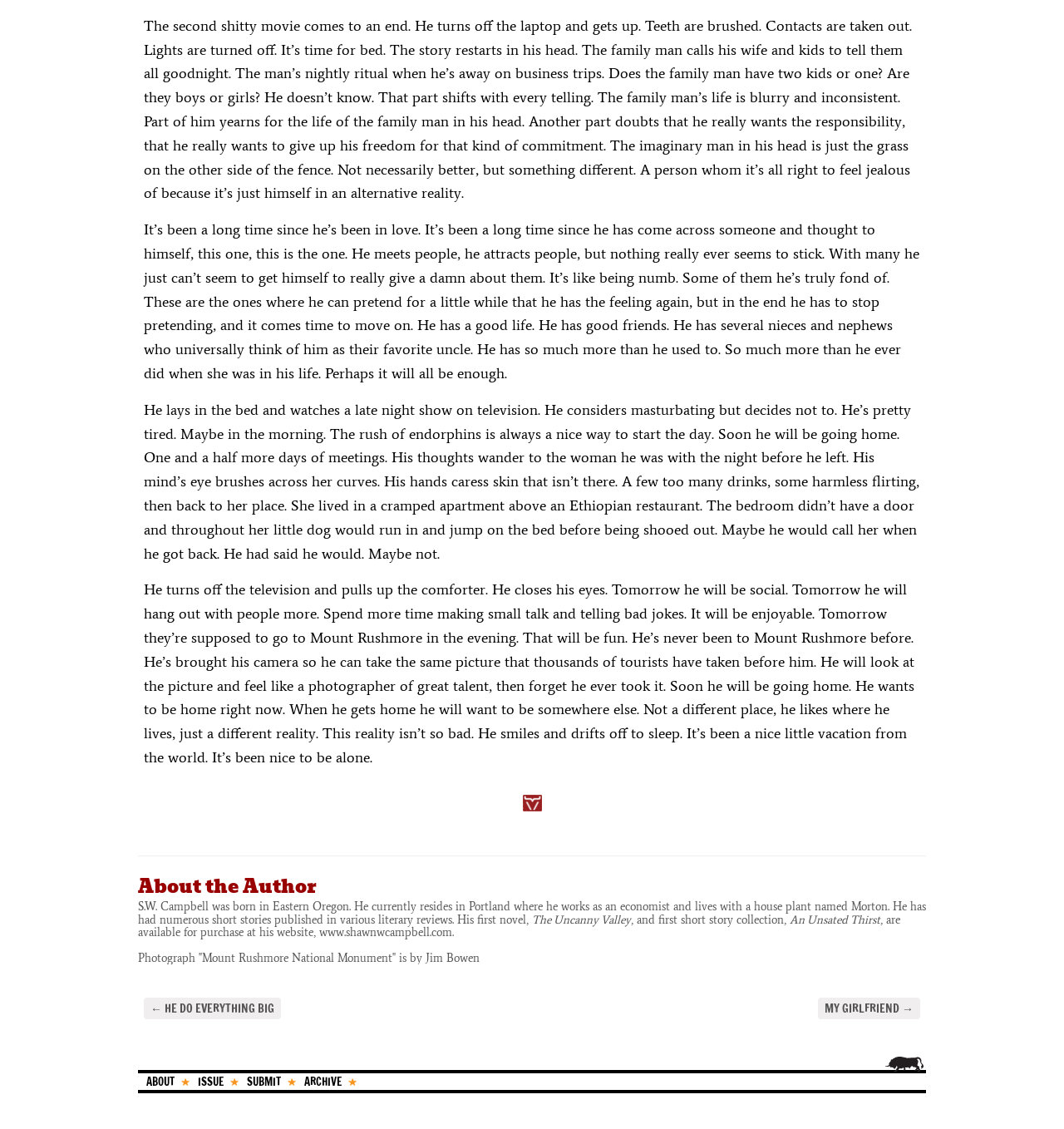Identify the bounding box coordinates of the element that should be clicked to fulfill this task: "Go to the previous article". The coordinates should be provided as four float numbers between 0 and 1, i.e., [left, top, right, bottom].

[0.135, 0.884, 0.264, 0.903]